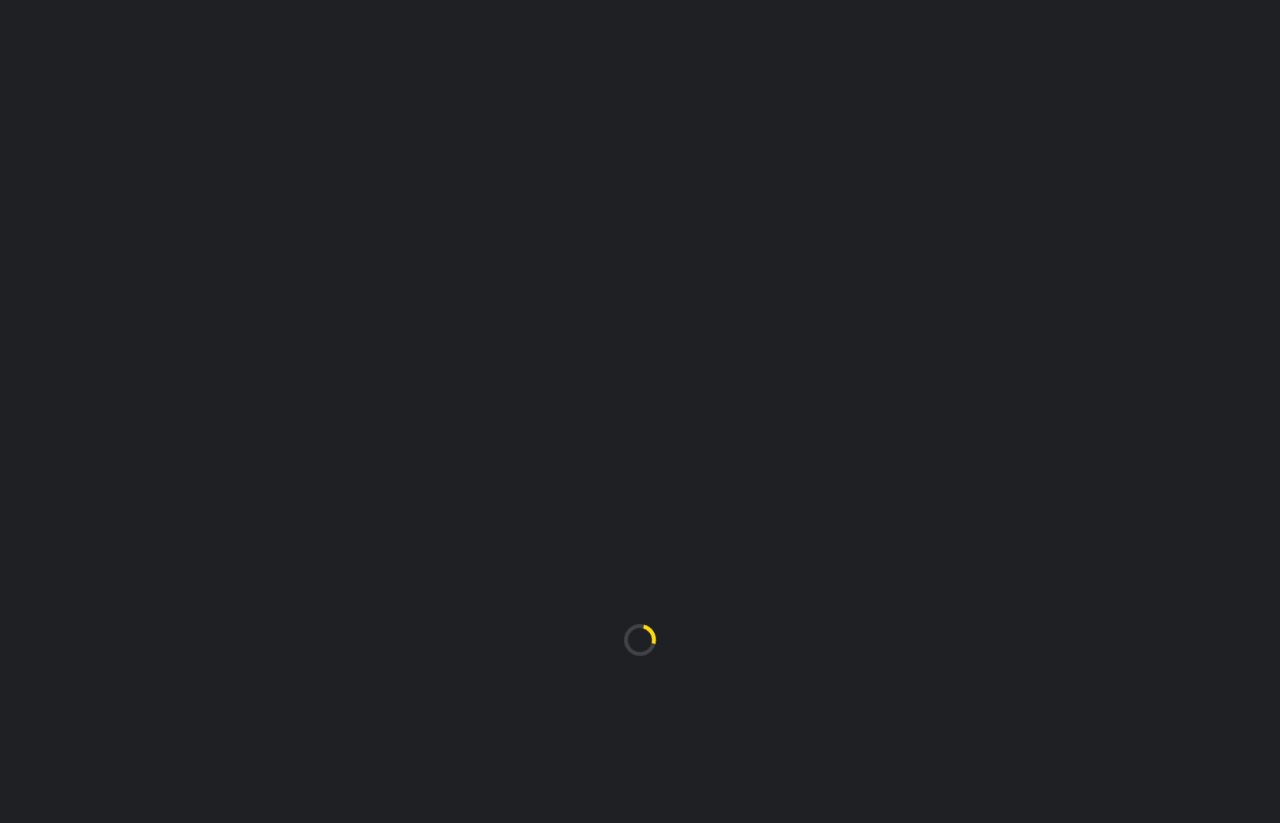Provide the bounding box coordinates for the UI element that is described by this text: "About us". The coordinates should be in the form of four float numbers between 0 and 1: [left, top, right, bottom].

[0.876, 0.058, 0.957, 0.204]